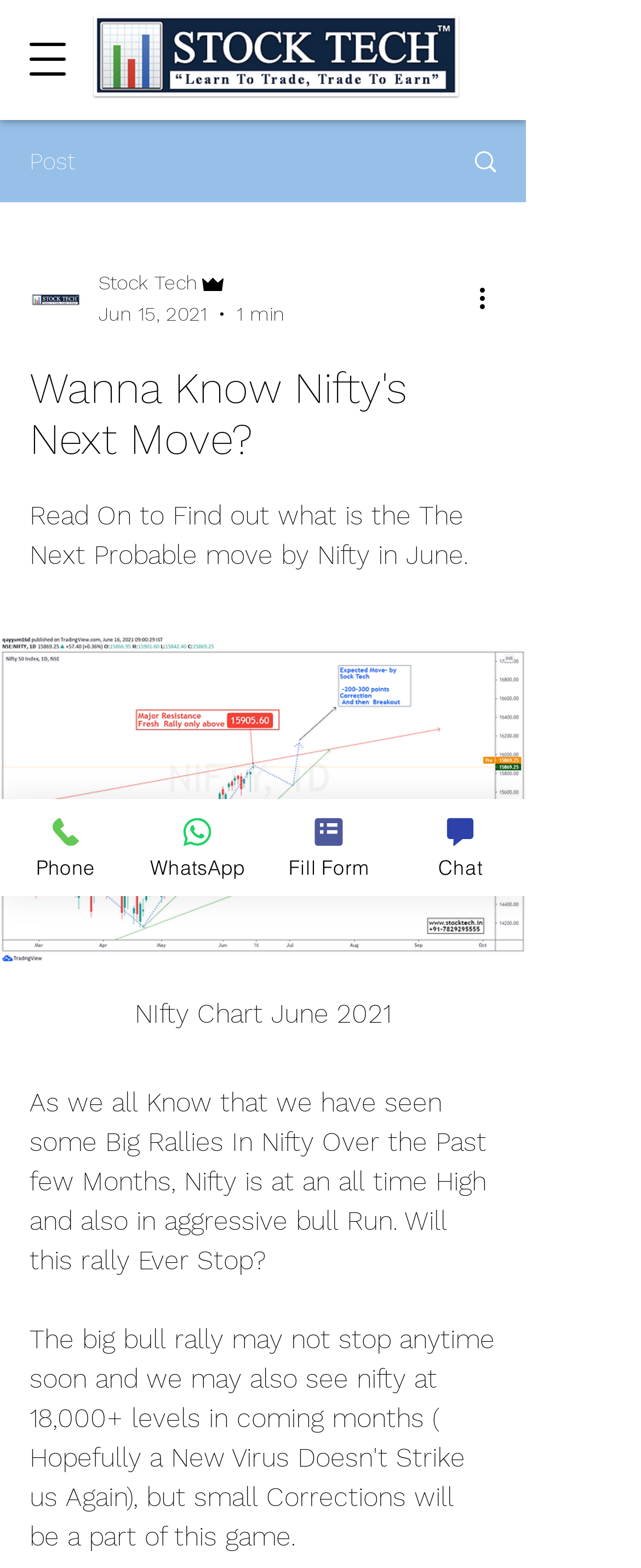Could you locate the bounding box coordinates for the section that should be clicked to accomplish this task: "Open navigation menu".

[0.021, 0.018, 0.128, 0.058]